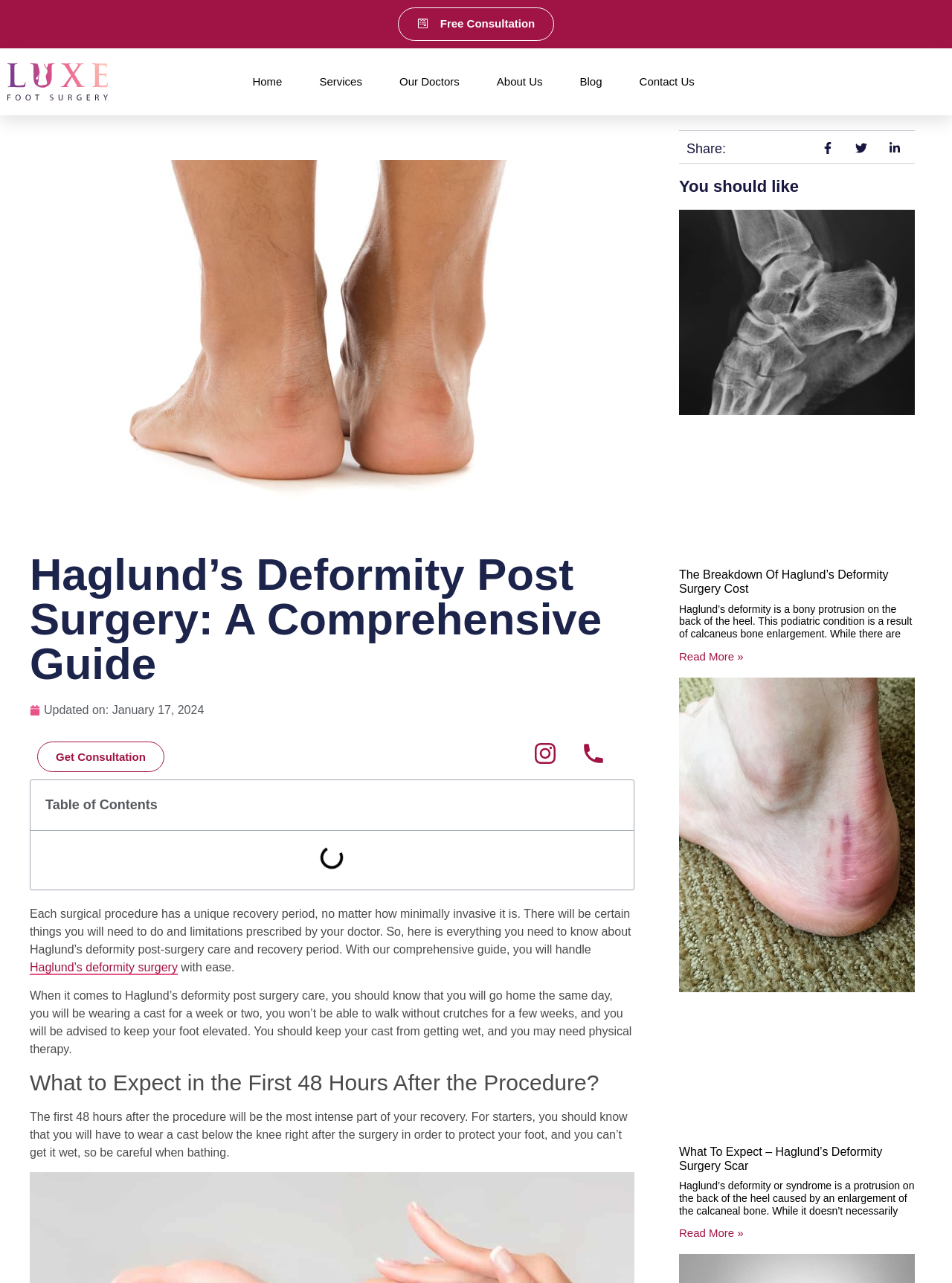What is the purpose of keeping the cast dry after surgery?
Answer with a single word or phrase by referring to the visual content.

To prevent complications